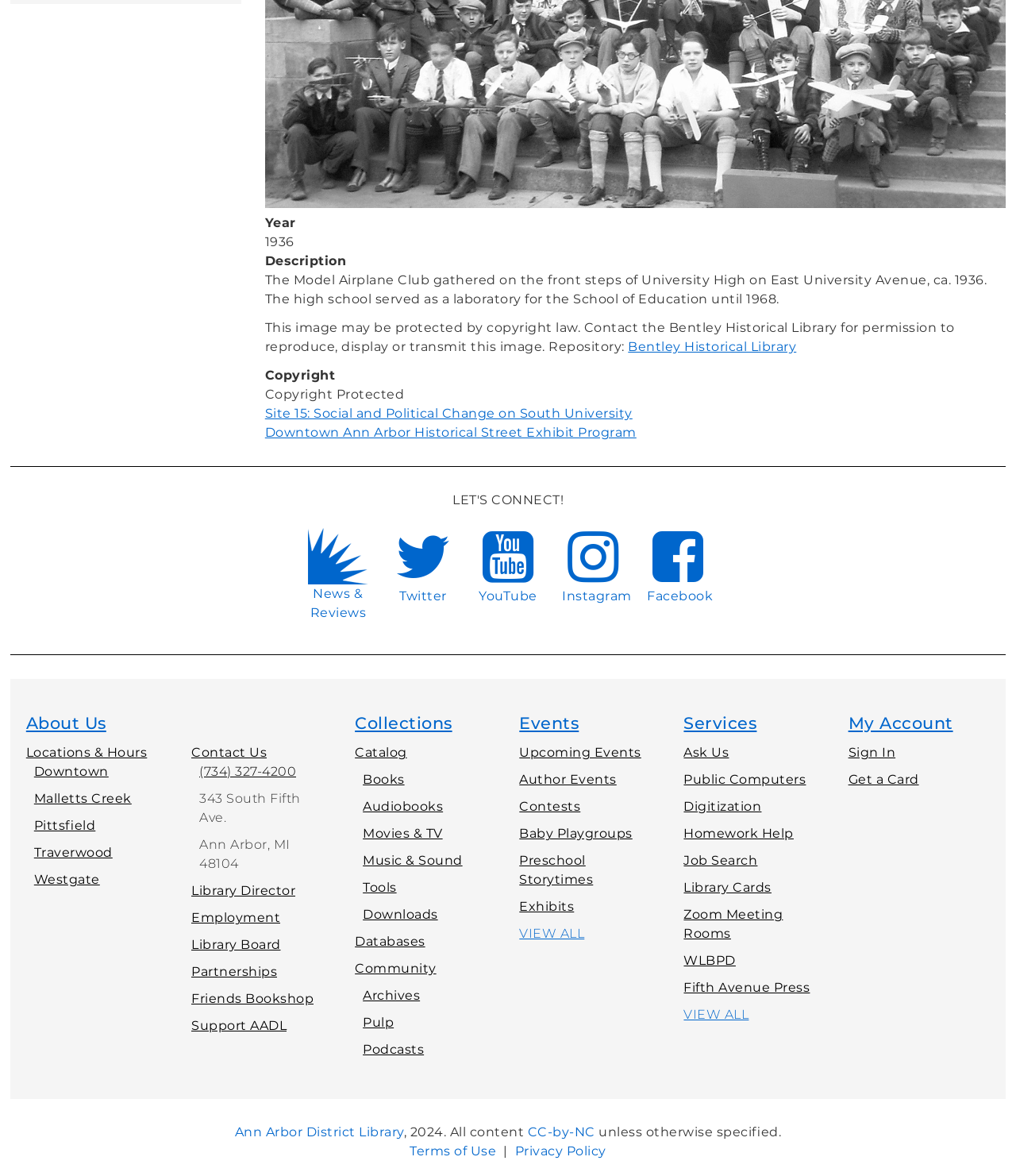Based on the element description "Ann Arbor District Library", predict the bounding box coordinates of the UI element.

[0.231, 0.956, 0.397, 0.969]